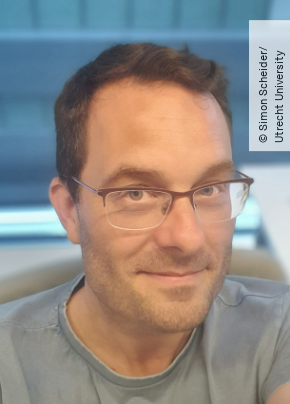What is the scheduled date and time of the RAM Colloquium event?
Based on the image, give a concise answer in the form of a single word or short phrase.

January 26, 2024, 9:00 AM CET